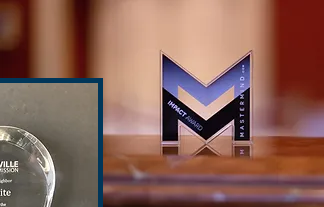Describe all the important aspects and features visible in the image.

The image features a beautifully arranged display of awards and accolades that showcase recognition and achievement. In the foreground, a circular glass award is prominently visible, engraved with the word "HALL OF FAME" and additional text indicating its significance. This award symbolizes a high level of accomplishment in a particular field. 

To the right, a sleek, modern trophy with a triangular design proudly displays the title "IMPACT AWARD," indicating further recognition for excellence and innovation. The background is soft-focused but suggests a warm, elegant environment, possibly hinting at a celebratory event or ceremony where such achievements are honored. The overall composition emphasizes the importance of acknowledging excellence and serves as an inspiration for future endeavors.